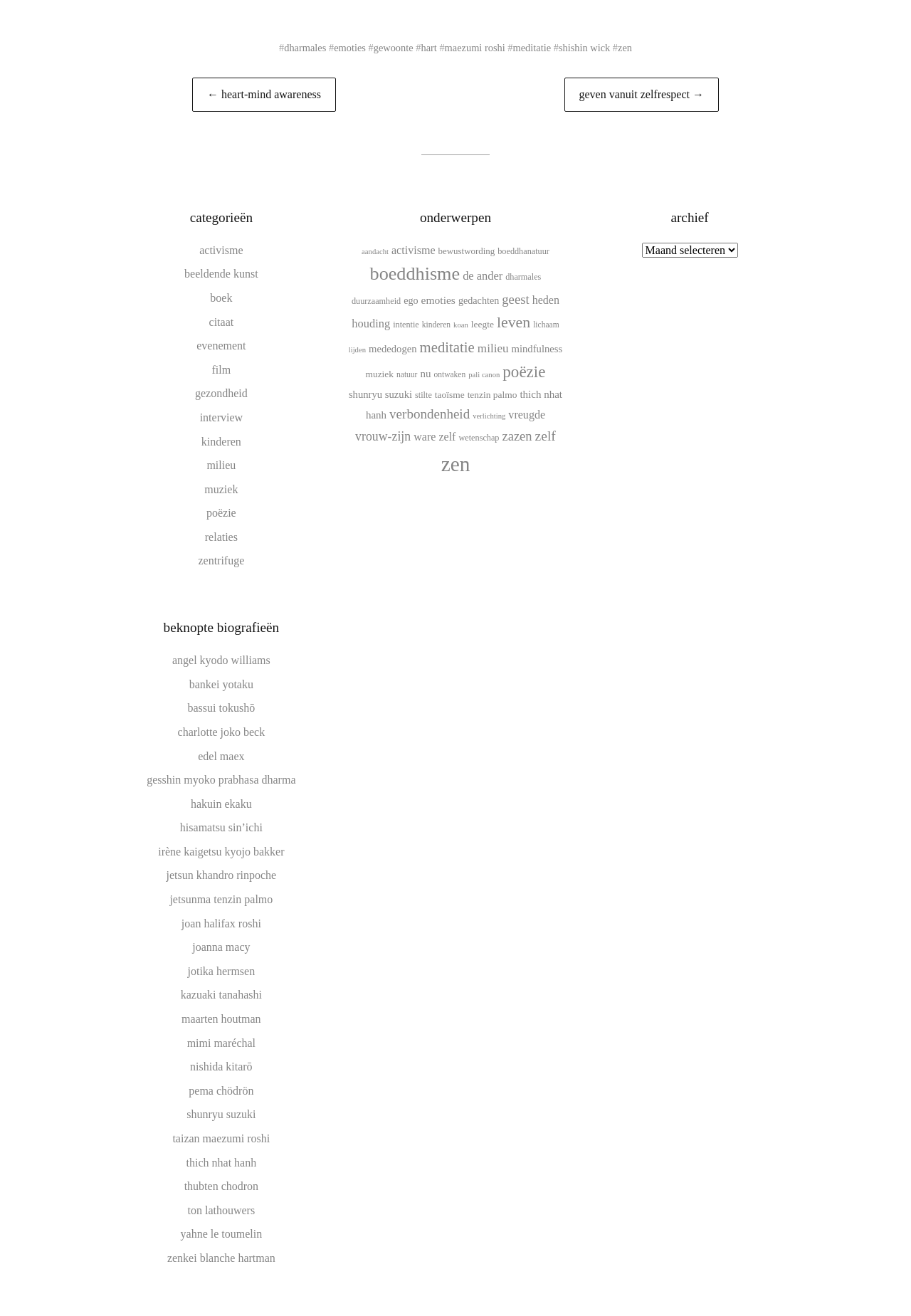Provide a one-word or short-phrase response to the question:
How many items are under the 'meditatie' topic?

33 items